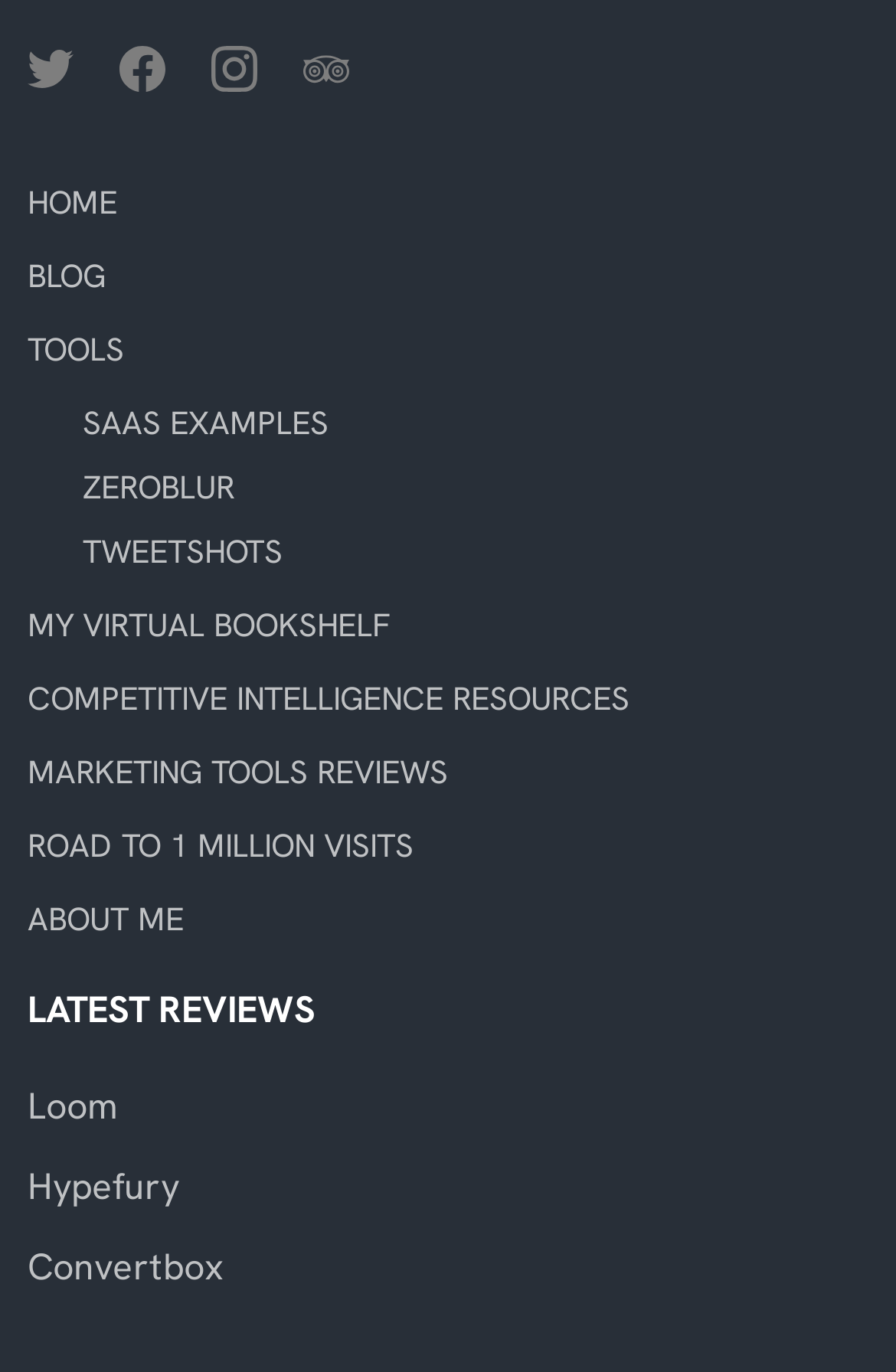Could you indicate the bounding box coordinates of the region to click in order to complete this instruction: "Go to the HOME page".

[0.031, 0.132, 0.131, 0.162]